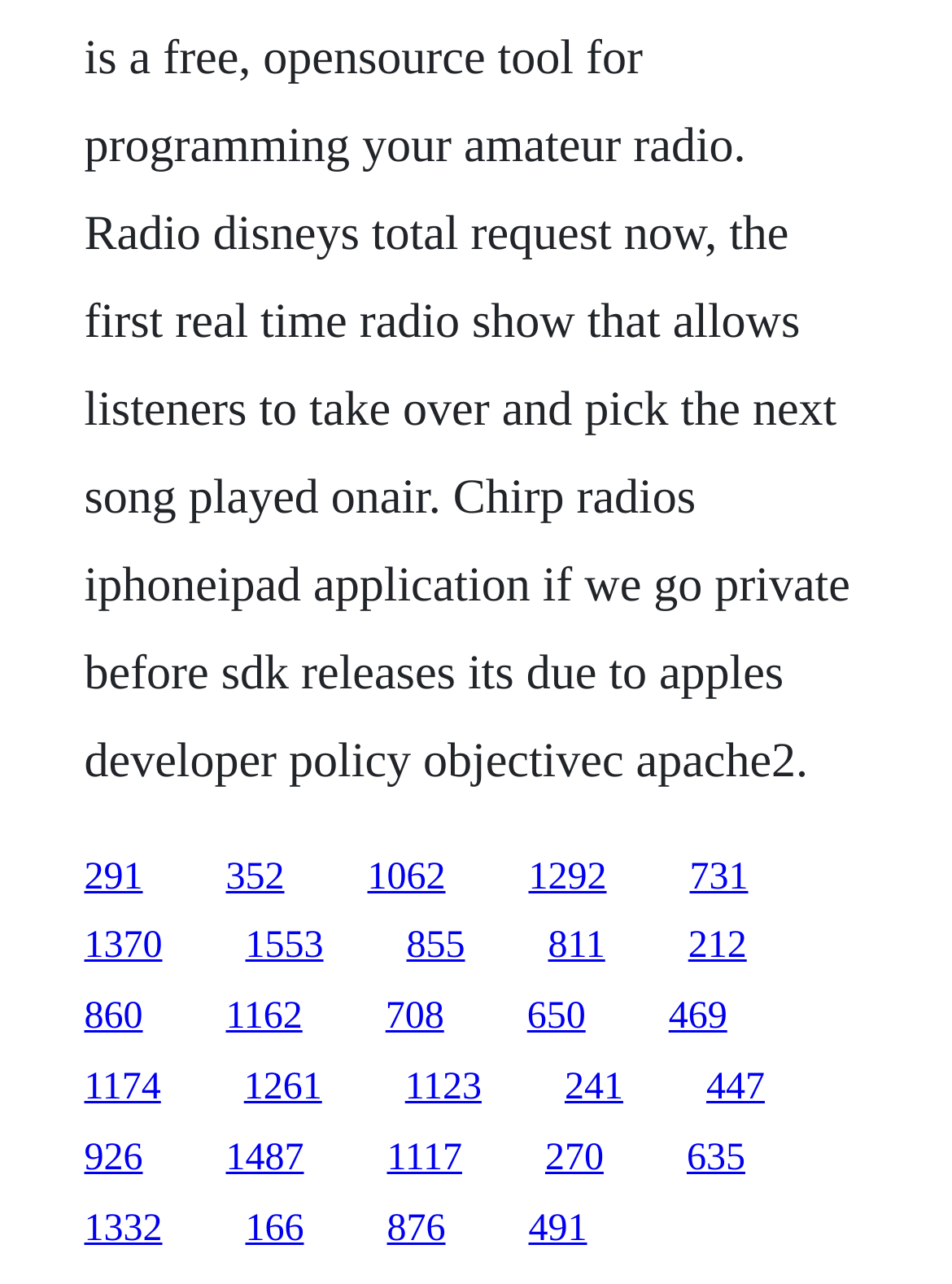Are all links of similar size?
Look at the image and answer with only one word or phrase.

No